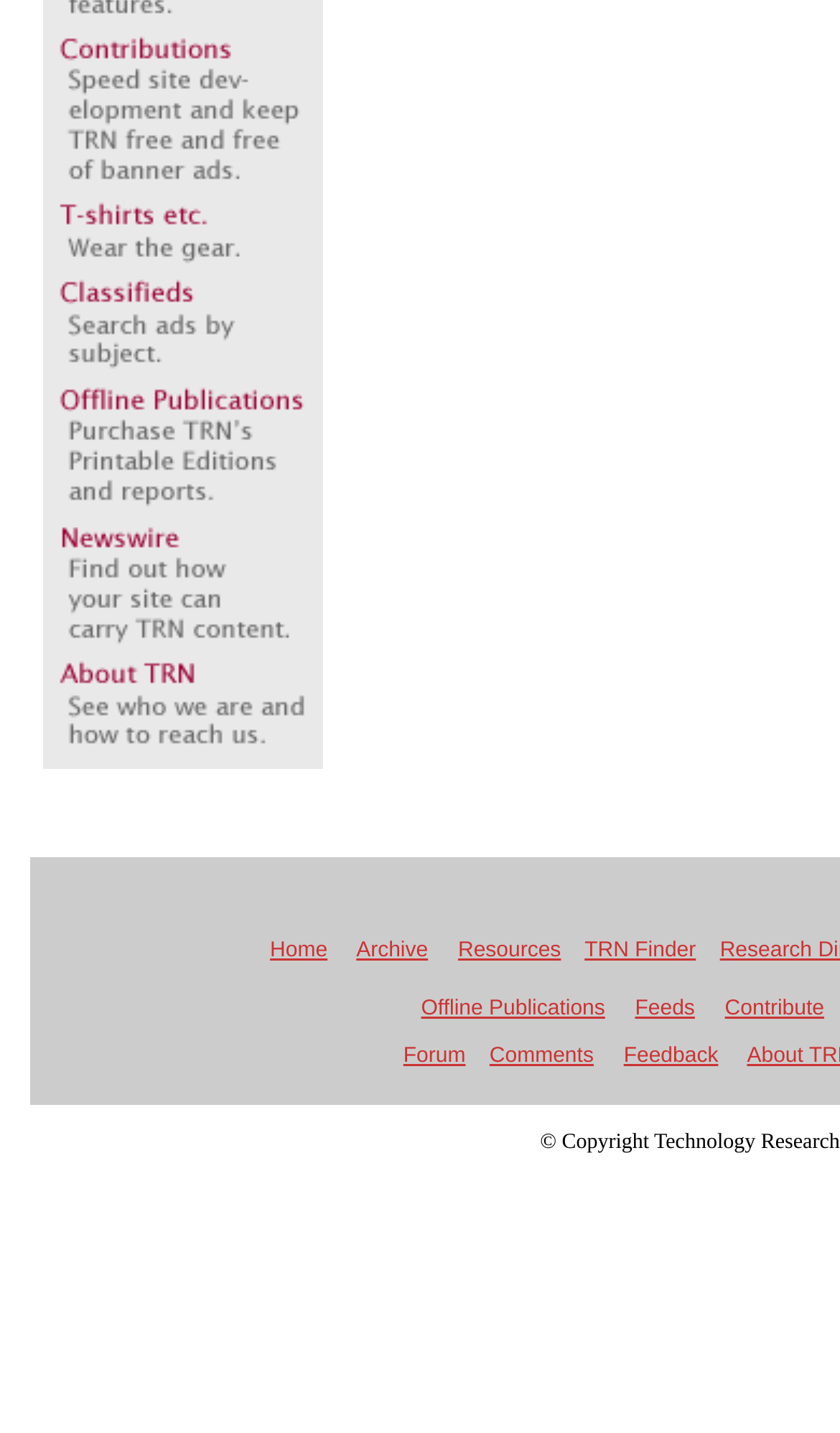Locate the bounding box coordinates of the element to click to perform the following action: 'click on Home'. The coordinates should be given as four float values between 0 and 1, in the form of [left, top, right, bottom].

[0.321, 0.655, 0.39, 0.672]